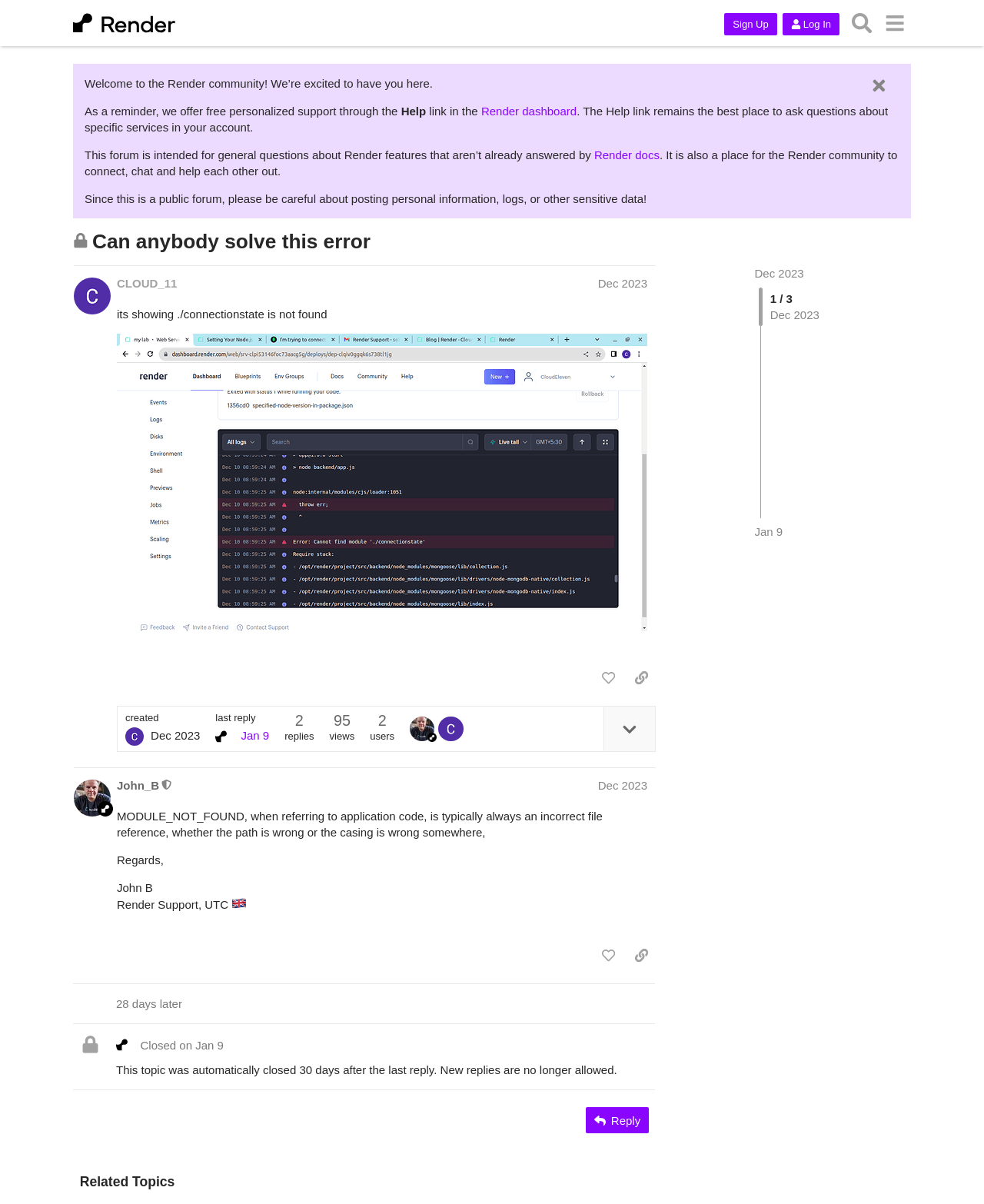Who is the author of the first post?
Please answer the question as detailed as possible based on the image.

I looked at the first post region and found the link element with the text 'CLOUD_11', which is likely the author of the post.